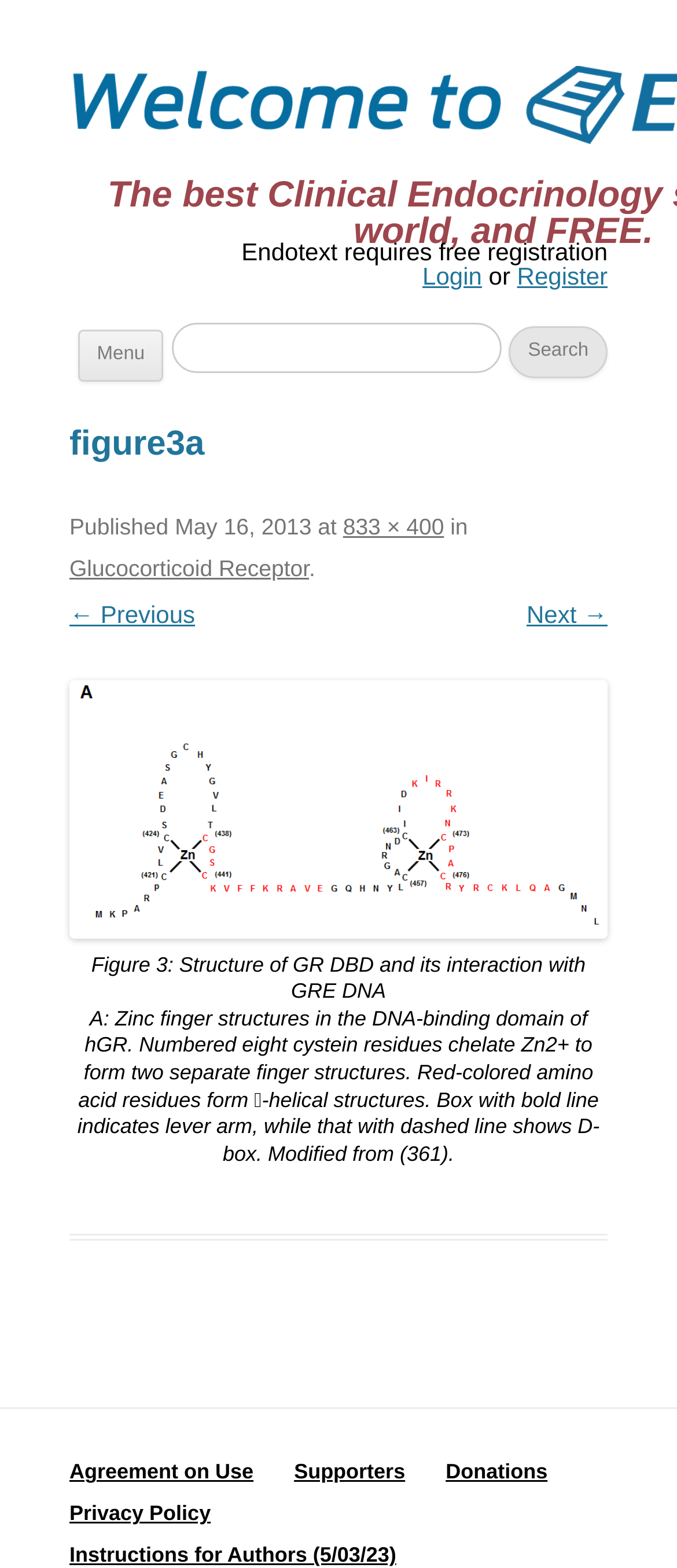Answer the question below in one word or phrase:
What is the name of the receptor mentioned in the article?

Glucocorticoid Receptor